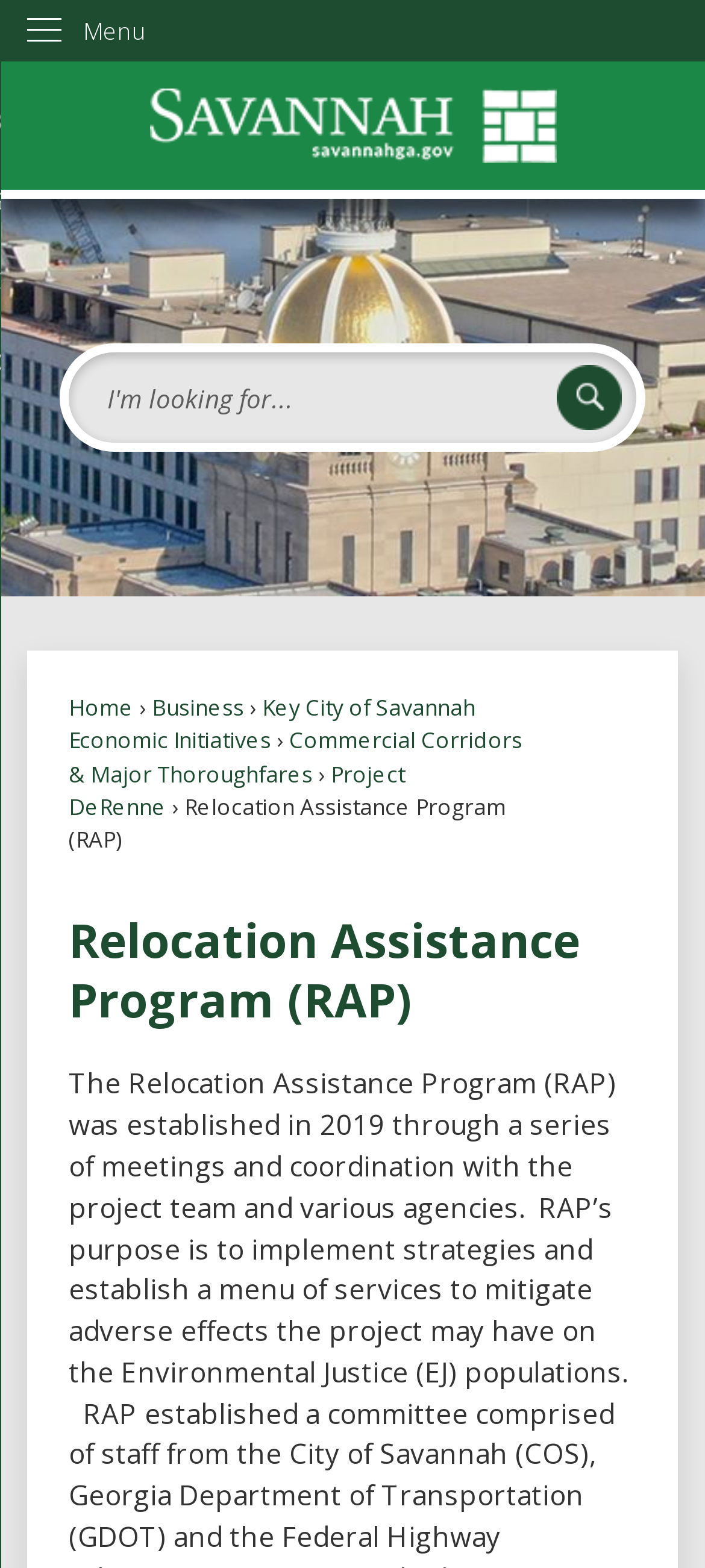Offer an in-depth caption of the entire webpage.

The webpage is about the Relocation Assistance Program (RAP) in Savannah, GA, and it appears to be an official government website. At the top-left corner, there is a "Skip to Main Content" link, followed by a vertical menu with the label "Menu". 

Below the menu, there is a prominent link to the "Homepage" with an accompanying image. The search function is located in the top-center of the page, consisting of a search box and a search button with a search icon. 

The main content of the page is divided into sections, with a series of links and headings. There are links to "Home", "Business", and several initiatives and projects, including "Key City of Savannah Economic Initiatives", "Commercial Corridors & Major Thoroughfares", and "Project DeRenne". 

The main heading "Relocation Assistance Program (RAP)" is located in the middle of the page, with a static text element below it that repeats the same title. Overall, the webpage has a simple and organized layout, with clear headings and concise text.